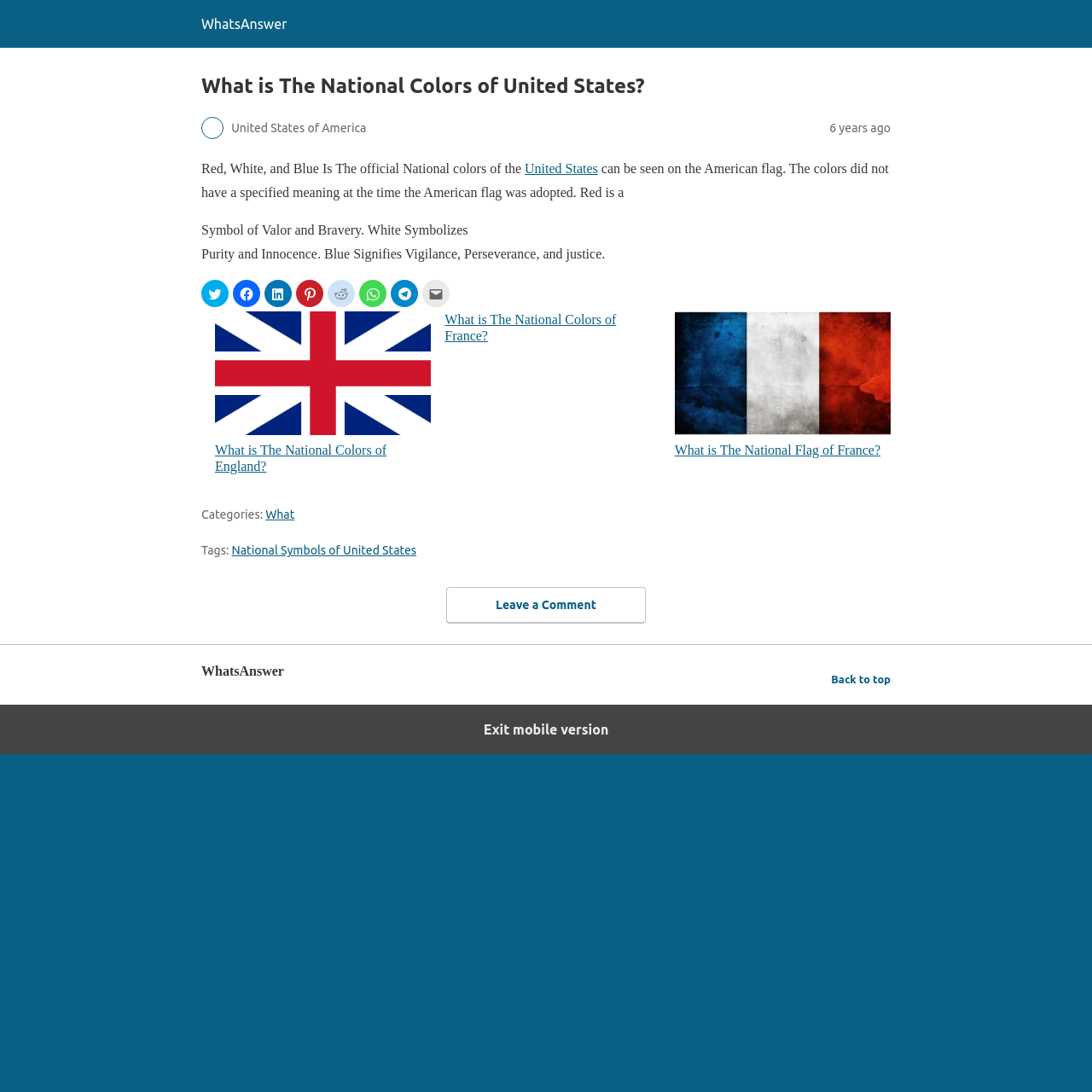Could you specify the bounding box coordinates for the clickable section to complete the following instruction: "Read related post about National Colors of England"?

[0.197, 0.285, 0.395, 0.434]